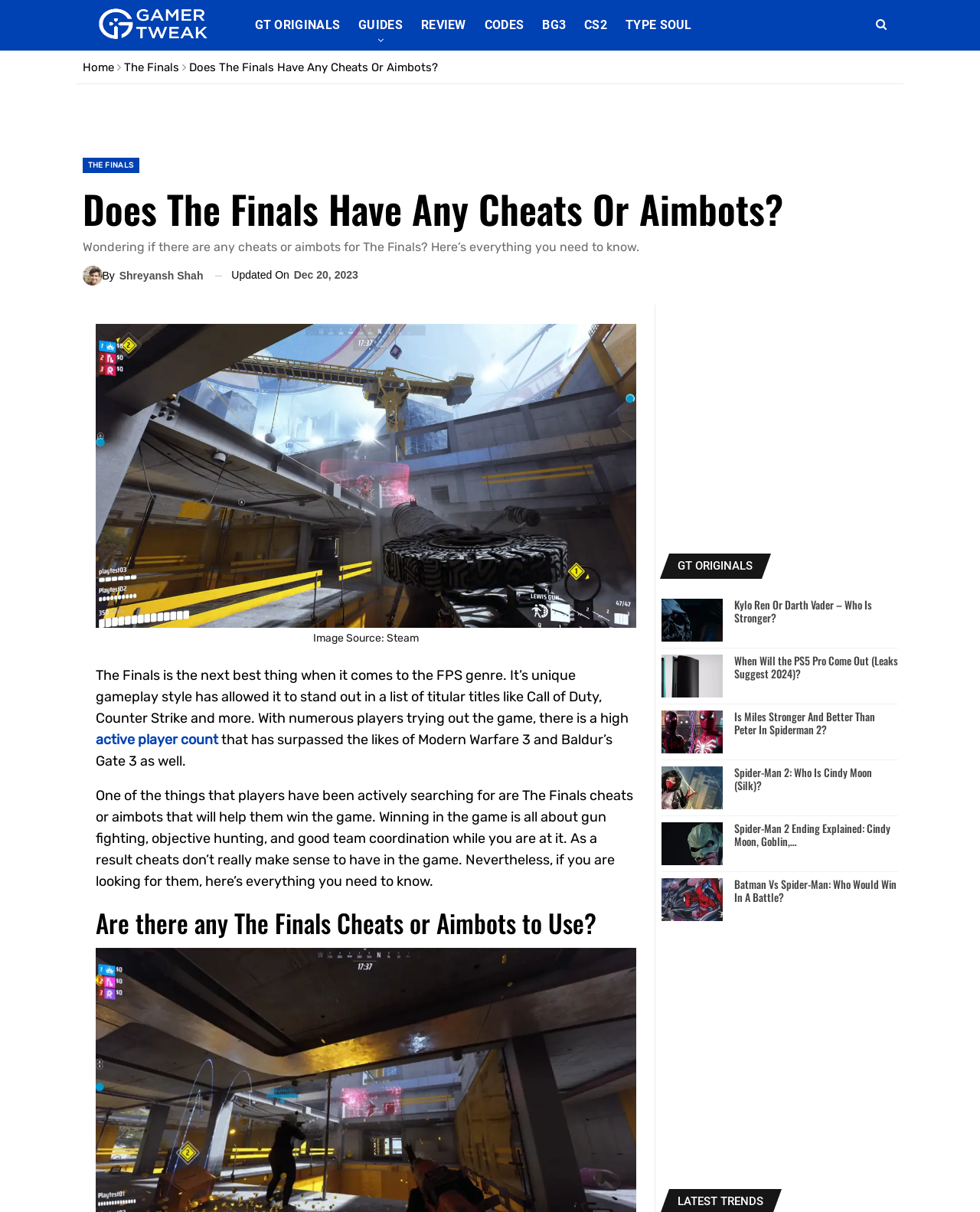Using the information from the screenshot, answer the following question thoroughly:
What is the category of the article?

The article's category is indicated by the link 'GUIDES' in the navigation menu, which suggests that the article belongs to the GUIDES category.